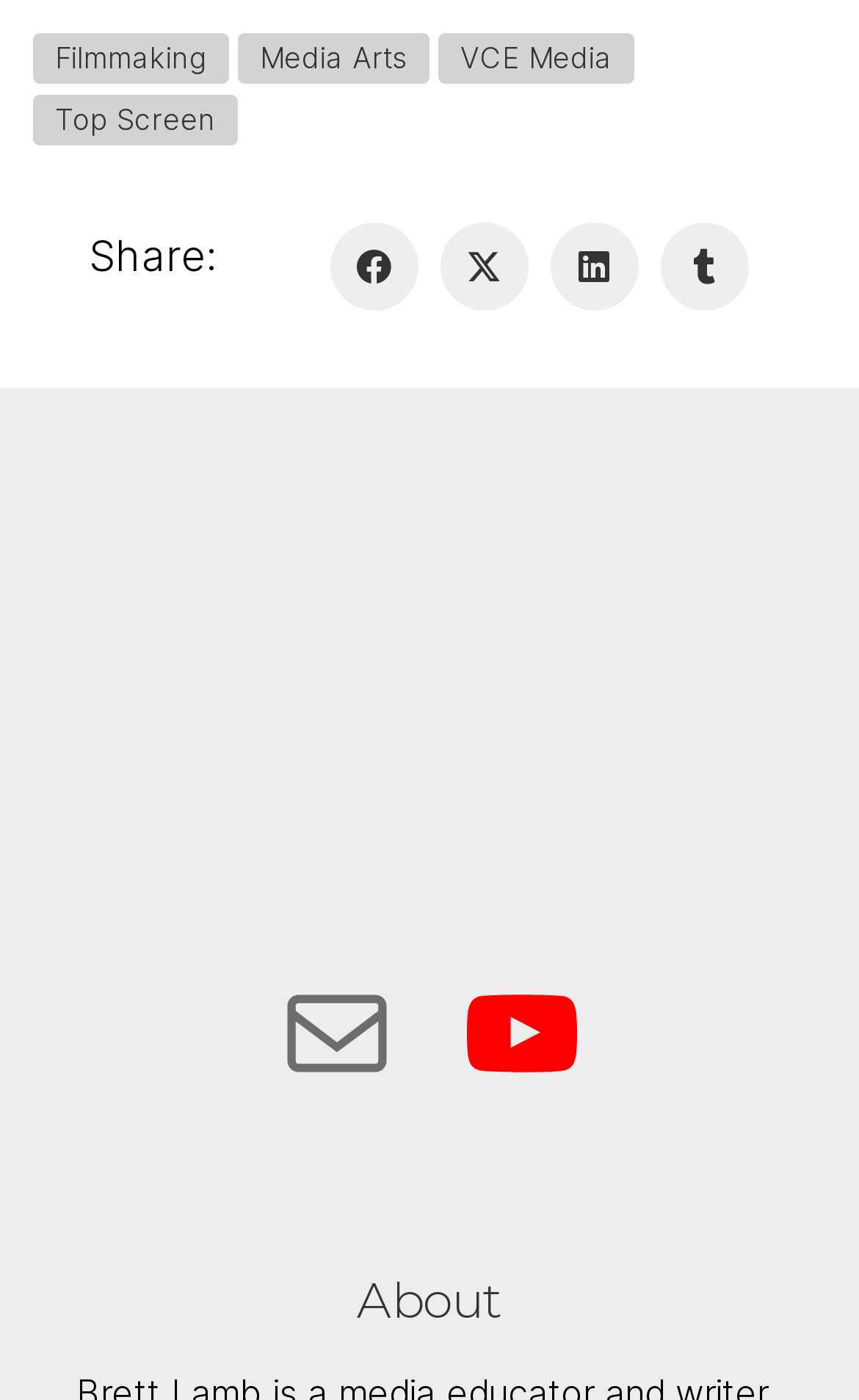How many figures are there on the webpage?
Please answer the question with a single word or phrase, referencing the image.

1